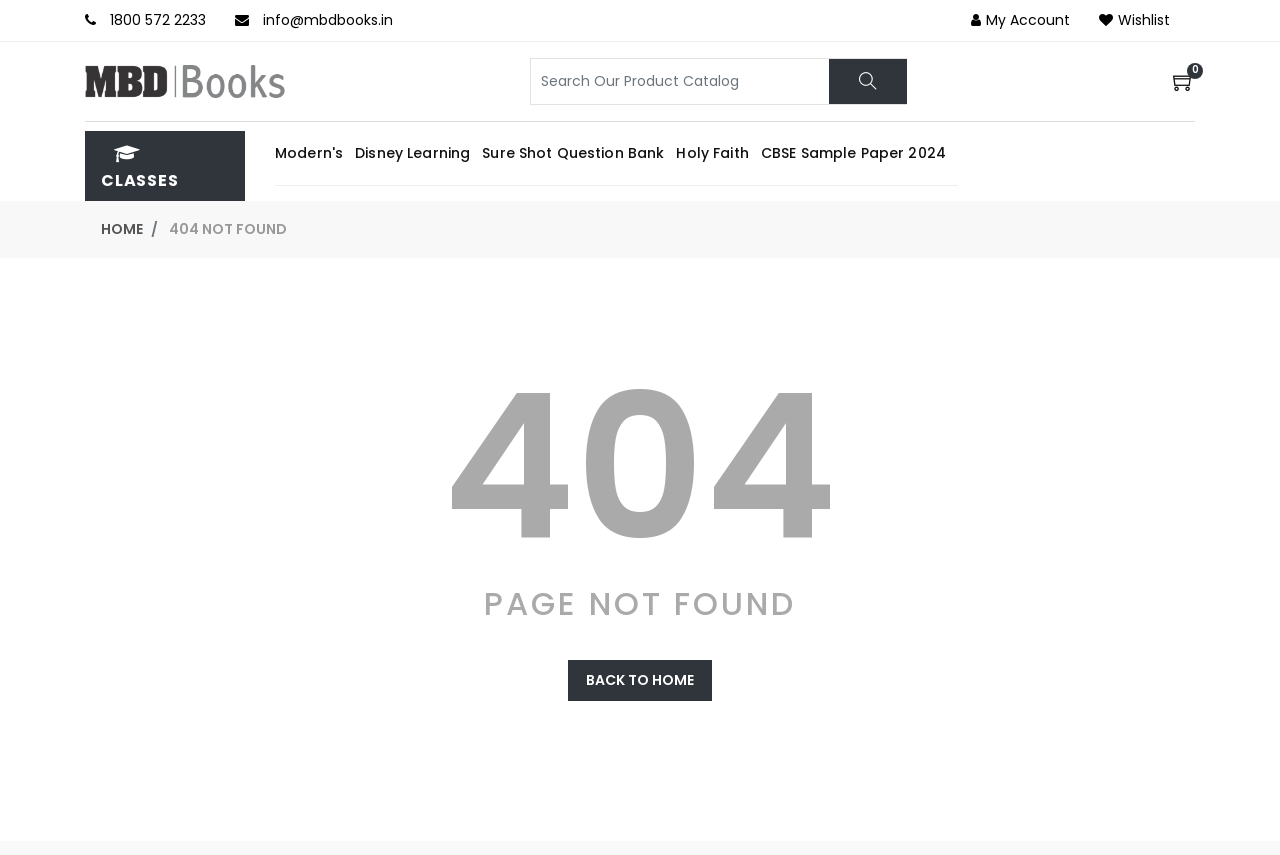Locate the bounding box coordinates of the region to be clicked to comply with the following instruction: "Share". The coordinates must be four float numbers between 0 and 1, in the form [left, top, right, bottom].

None